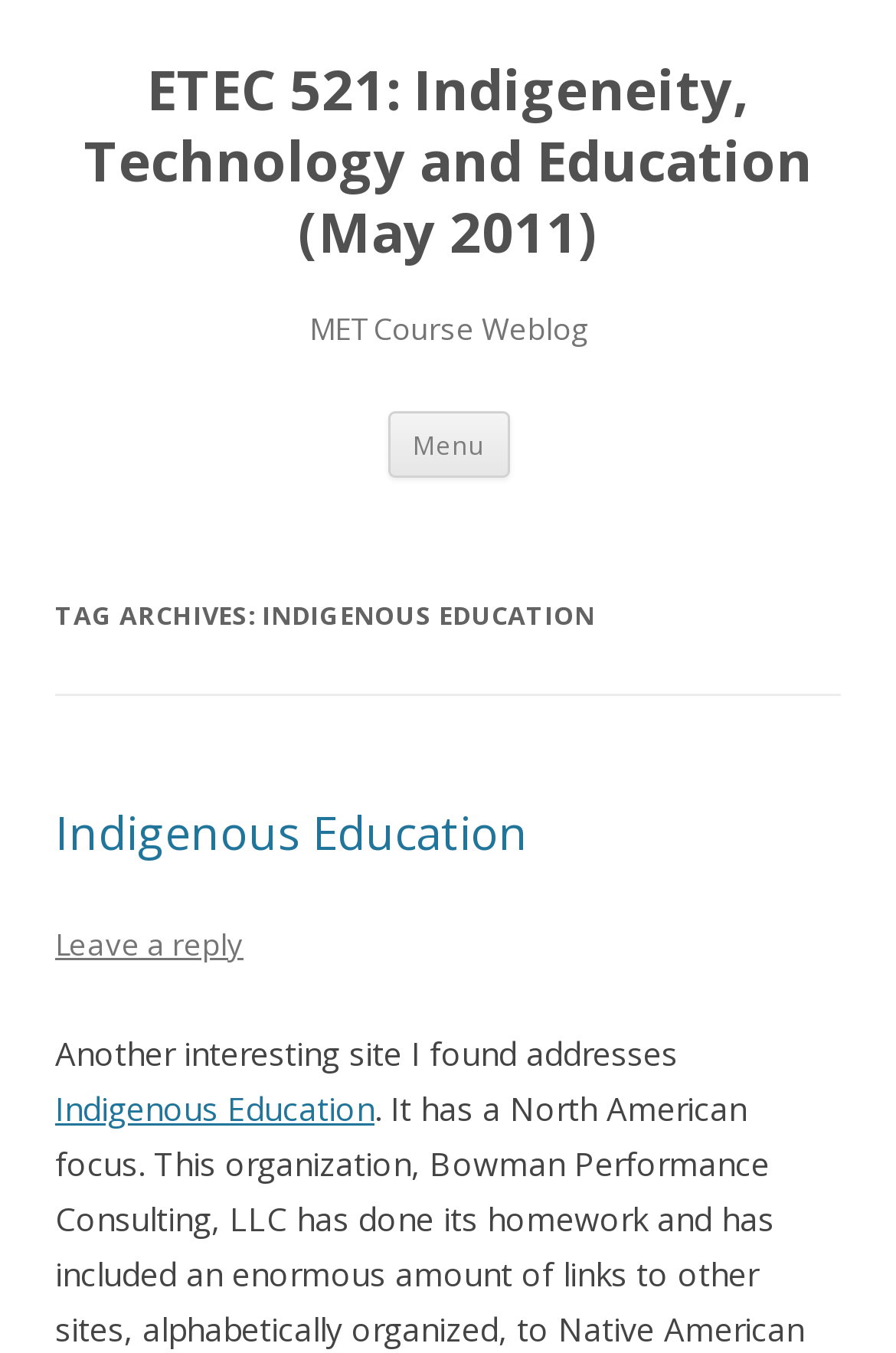Look at the image and answer the question in detail:
What is the text of the StaticText element?

The StaticText element is located below the 'Indigenous Education' link and contains the text 'Another interesting site I found addresses'.